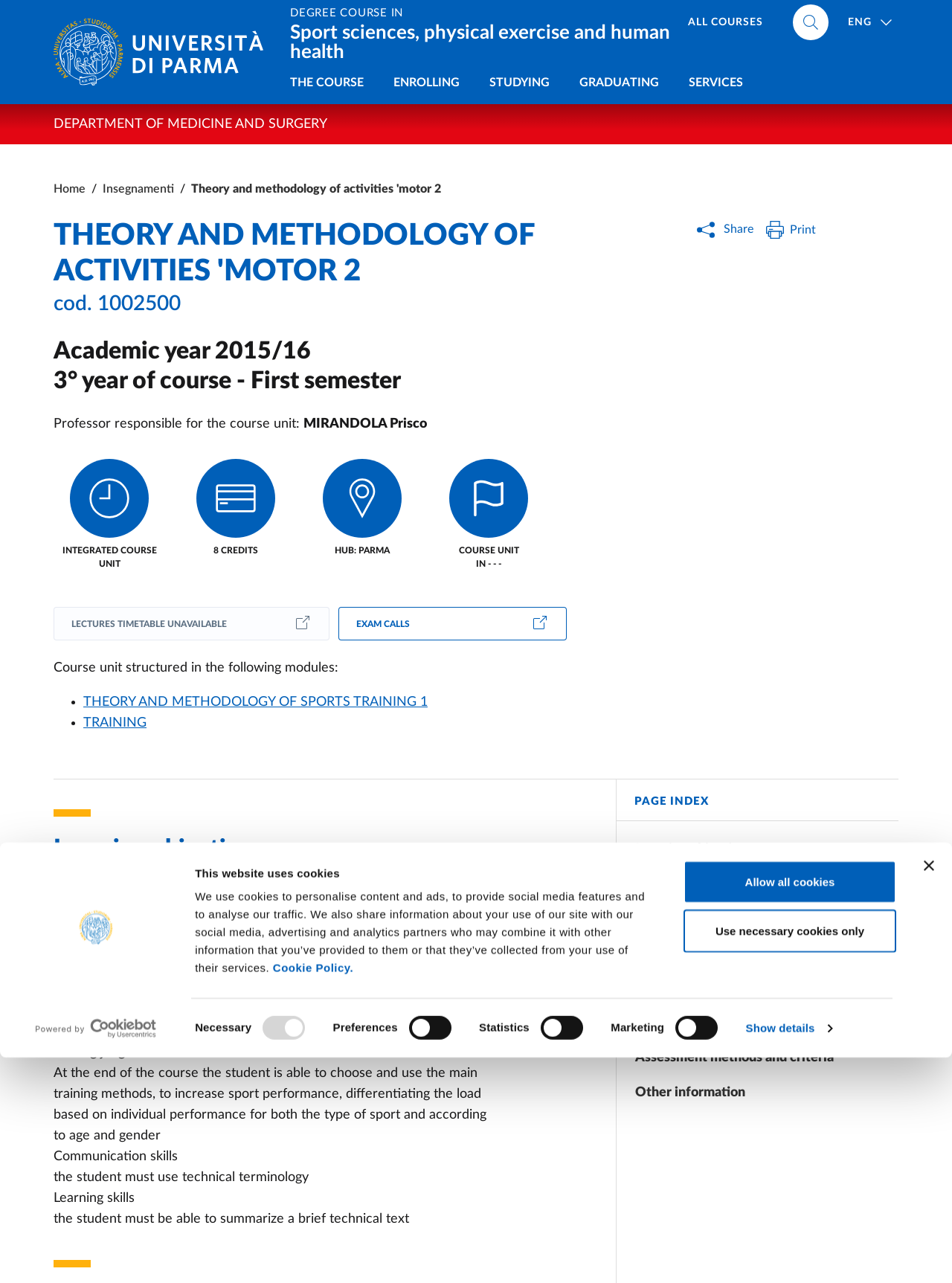Predict the bounding box coordinates of the area that should be clicked to accomplish the following instruction: "Click the 'Università degli Studi di Parma' link". The bounding box coordinates should consist of four float numbers between 0 and 1, i.e., [left, top, right, bottom].

[0.056, 0.014, 0.289, 0.067]